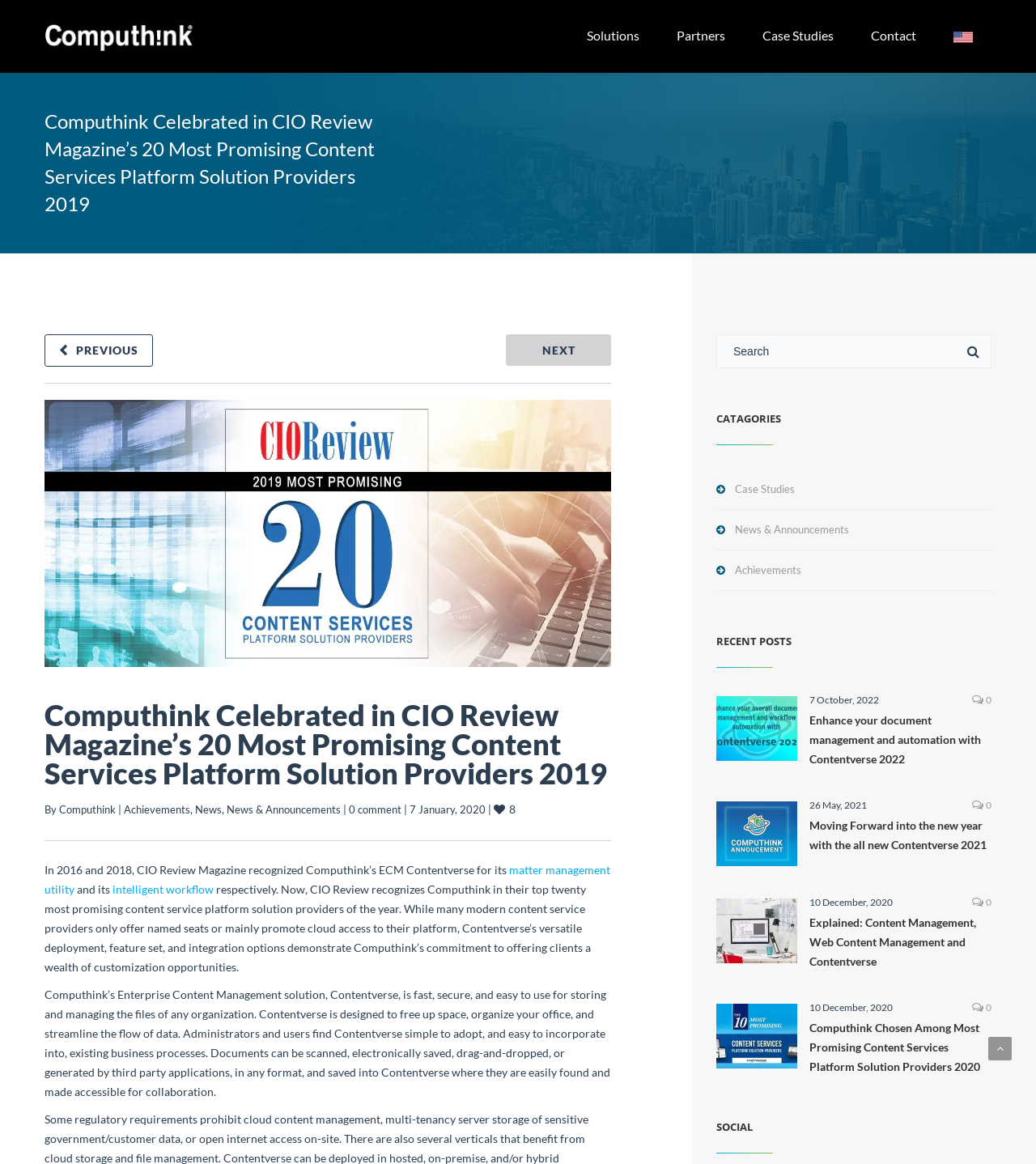Use the details in the image to answer the question thoroughly: 
What is the icon name of the button next to the 'Search' textbox?

The question asks for the icon name of the button next to the 'Search' textbox. By looking at the webpage, we can see that the button next to the 'Search' textbox has an icon name of ''.